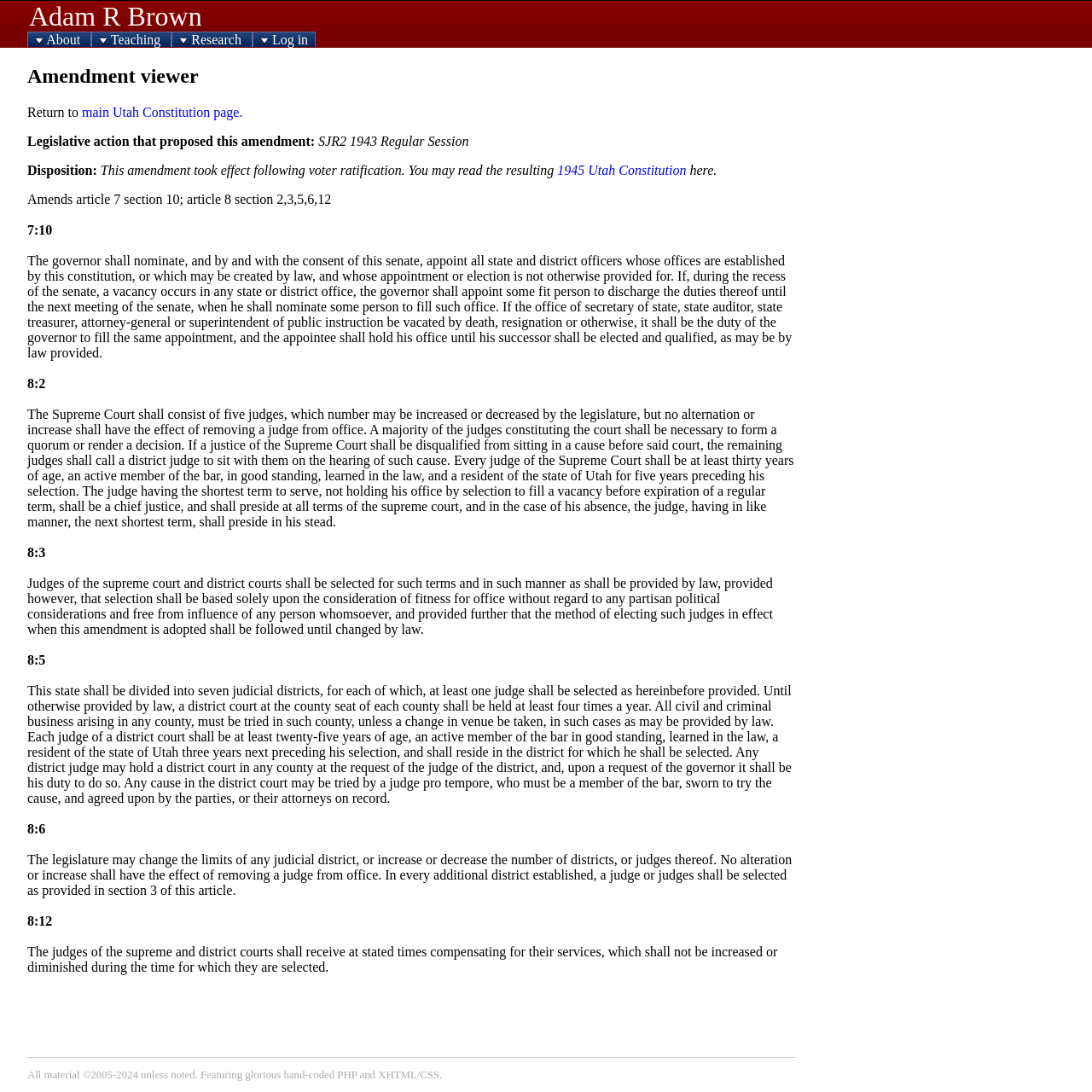What is the name of the person linked at the top?
Based on the visual, give a brief answer using one word or a short phrase.

Adam R Brown